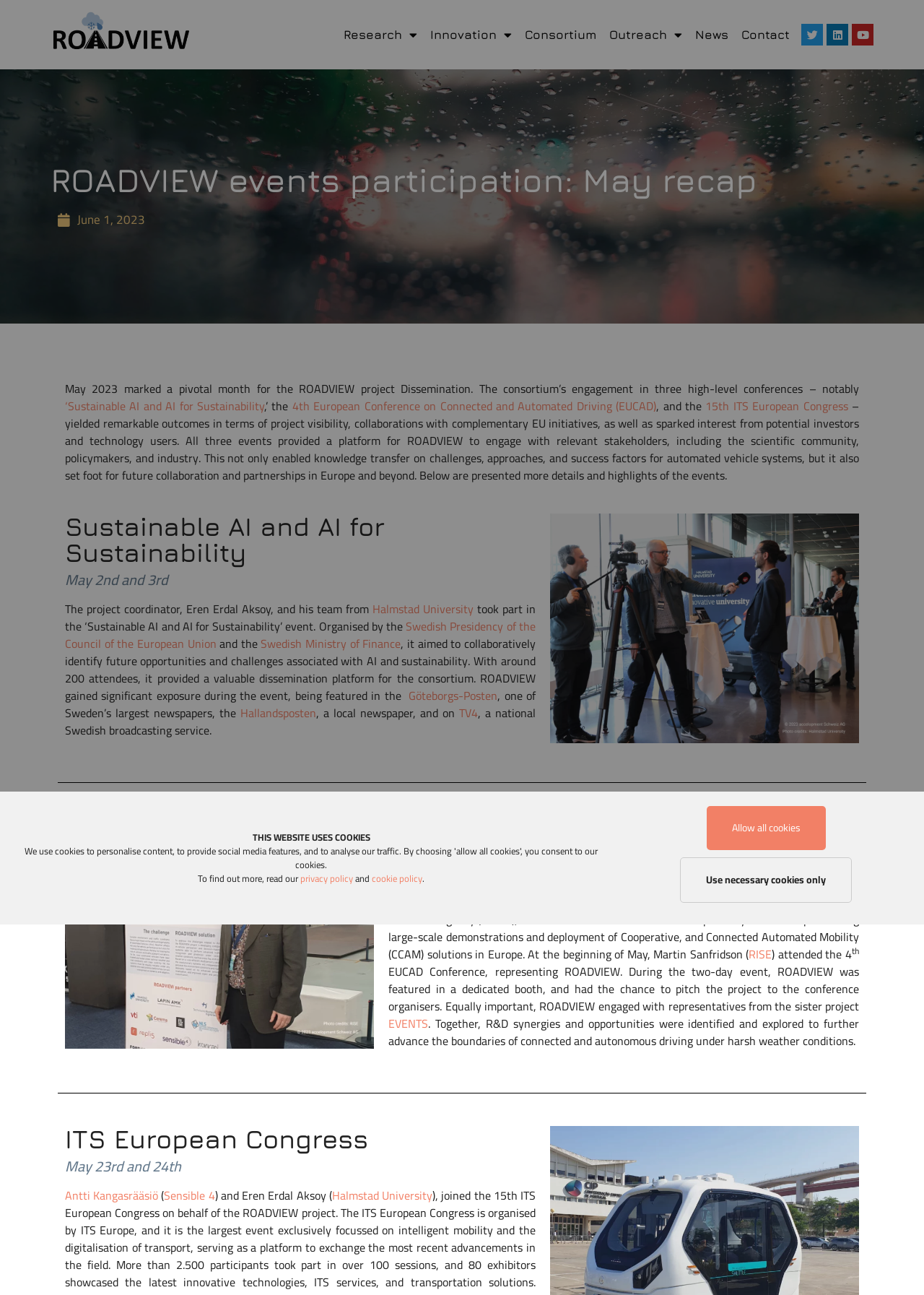Identify the coordinates of the bounding box for the element described below: "In Season: Artichokes". Return the coordinates as four float numbers between 0 and 1: [left, top, right, bottom].

None